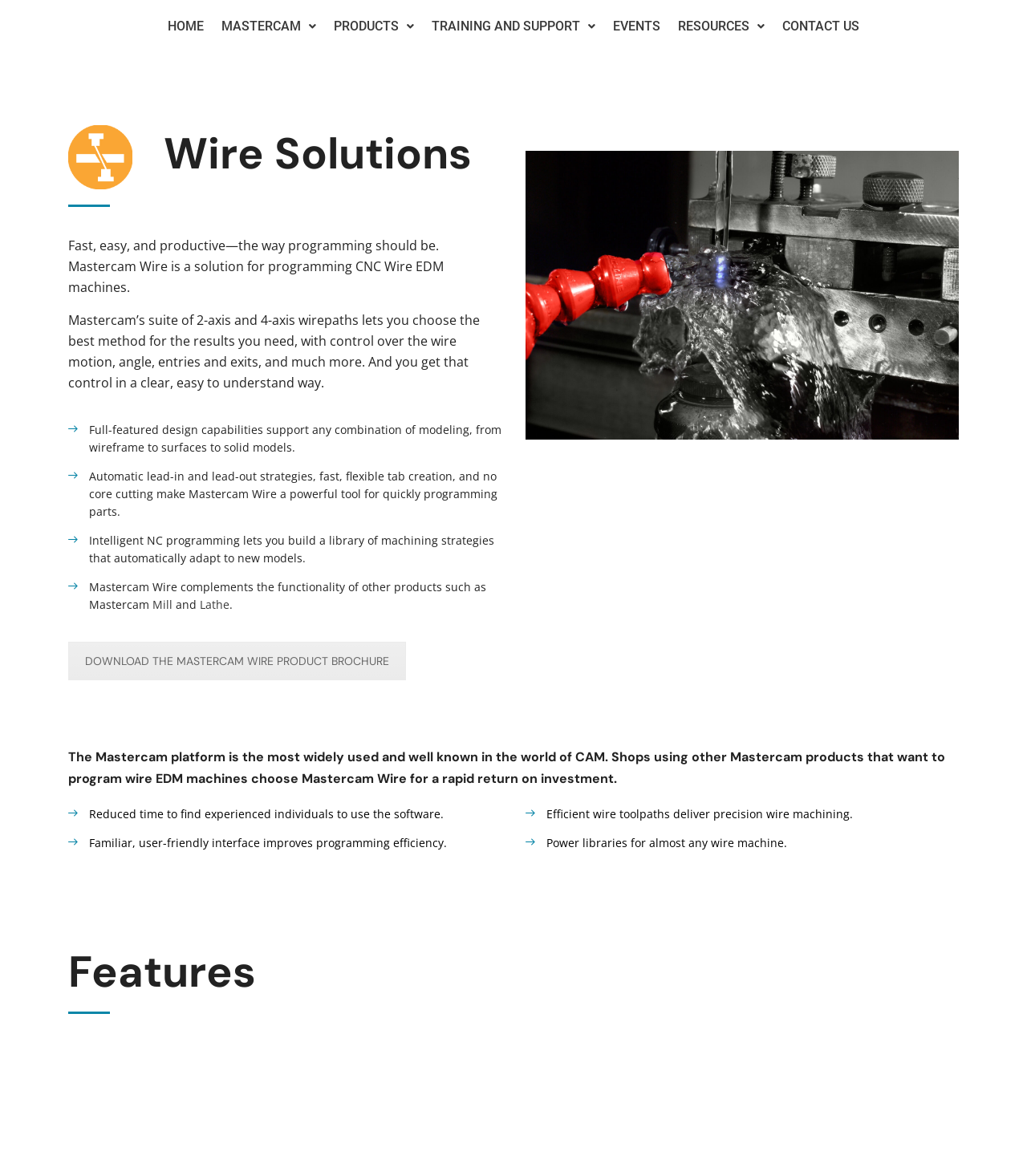What is Mastercam Wire used for?
Answer with a single word or phrase by referring to the visual content.

Programming CNC Wire EDM machines